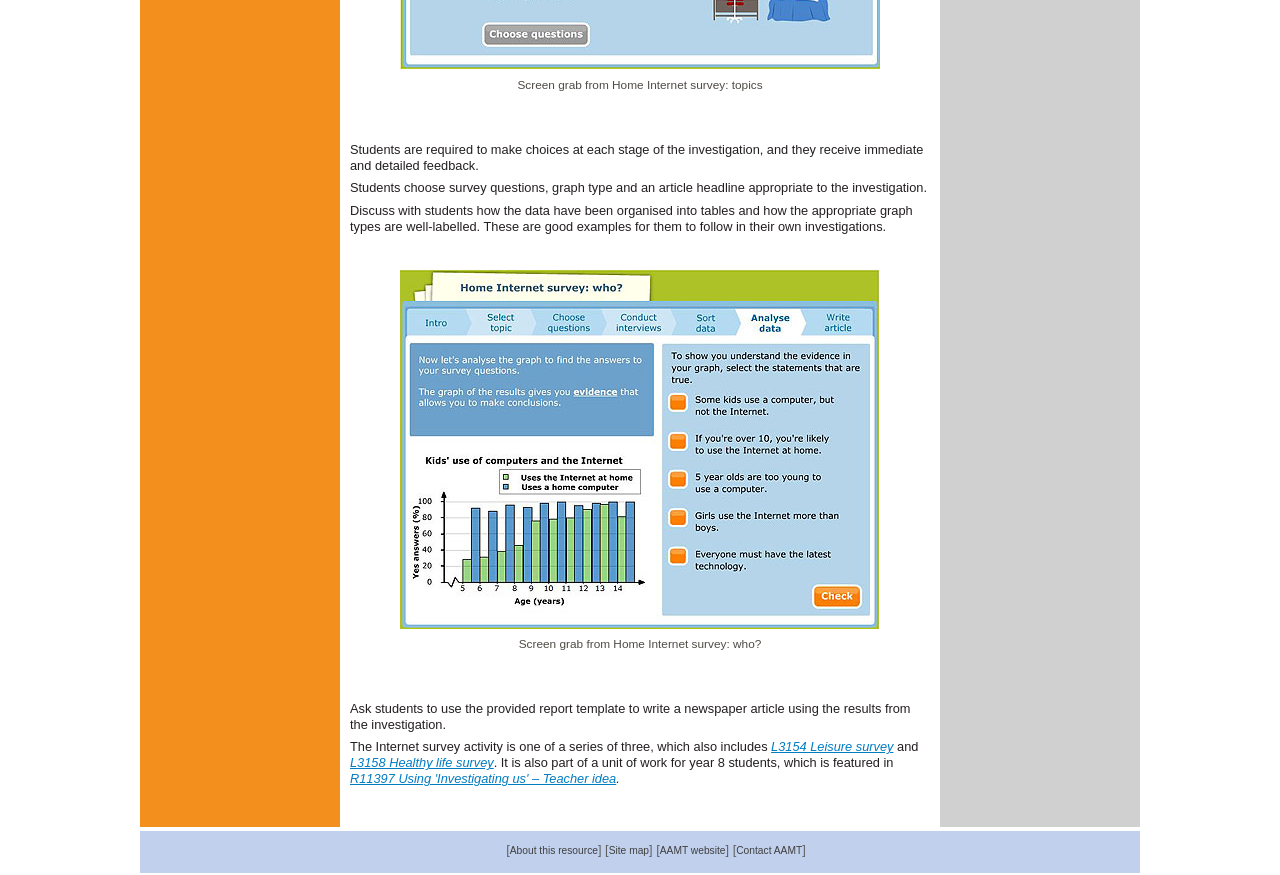Locate the bounding box of the UI element described in the following text: "L3158 Healthy life survey".

[0.273, 0.863, 0.386, 0.881]